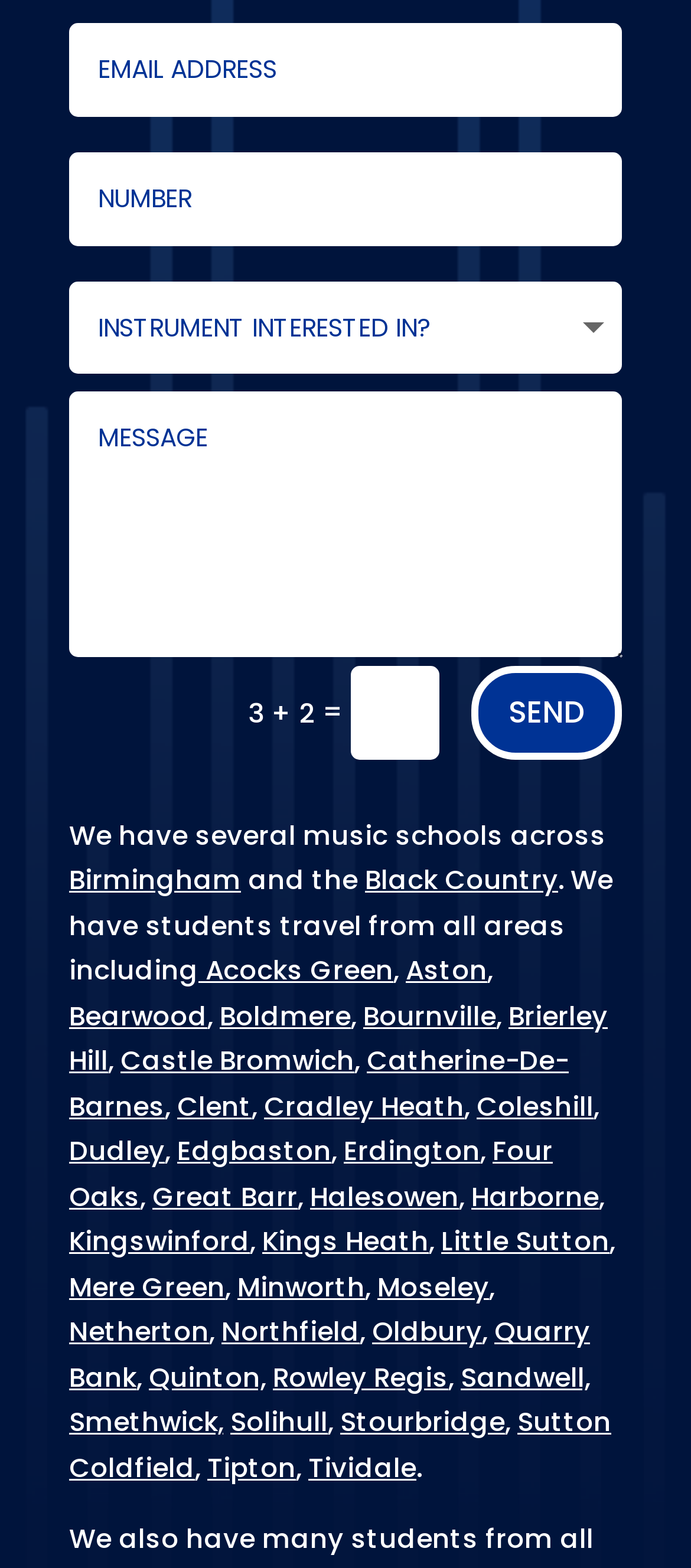Highlight the bounding box coordinates of the element that should be clicked to carry out the following instruction: "Visit the Birmingham music school page". The coordinates must be given as four float numbers ranging from 0 to 1, i.e., [left, top, right, bottom].

[0.1, 0.549, 0.349, 0.573]